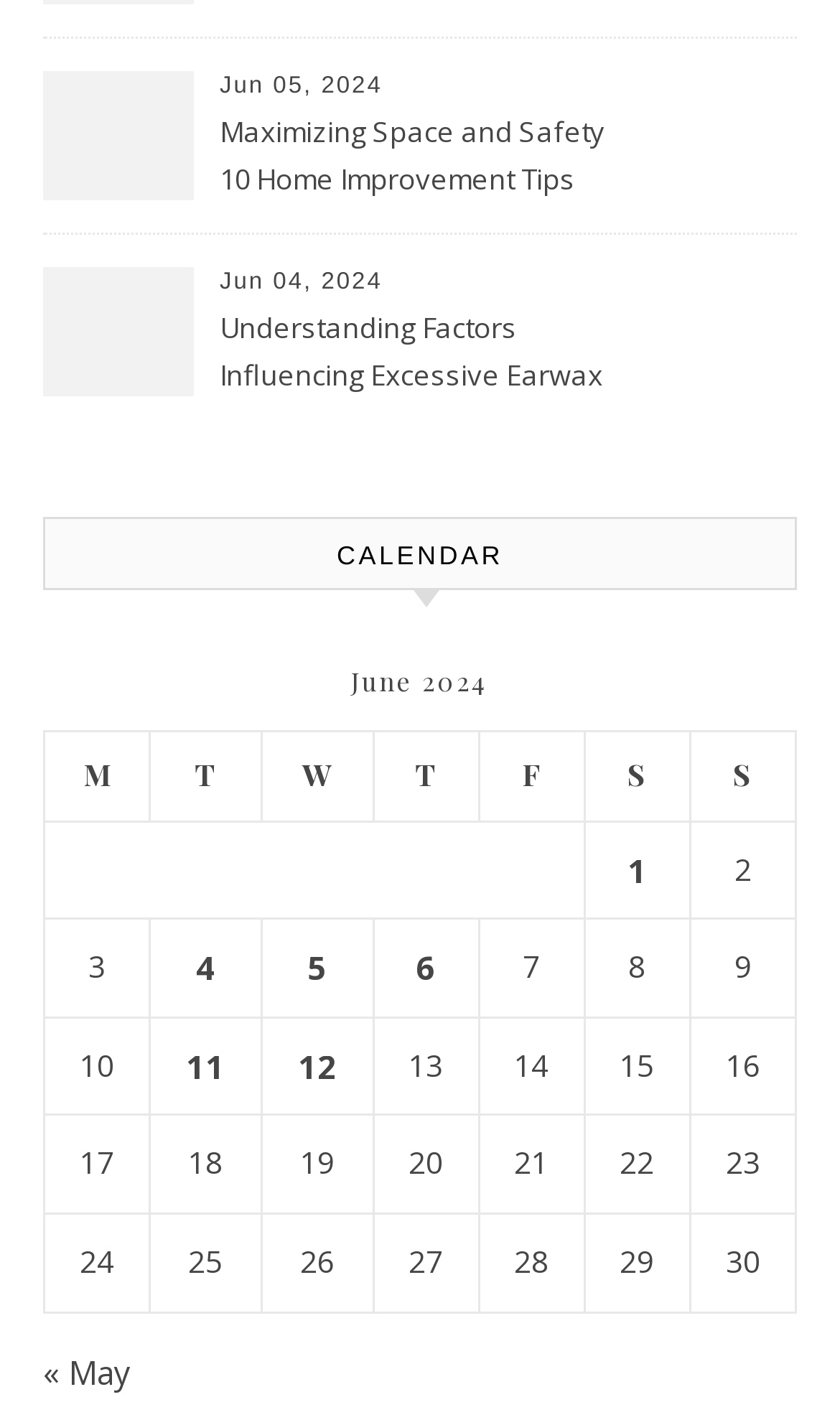Use a single word or phrase to answer the question:
What is the title of the calendar?

June 2024